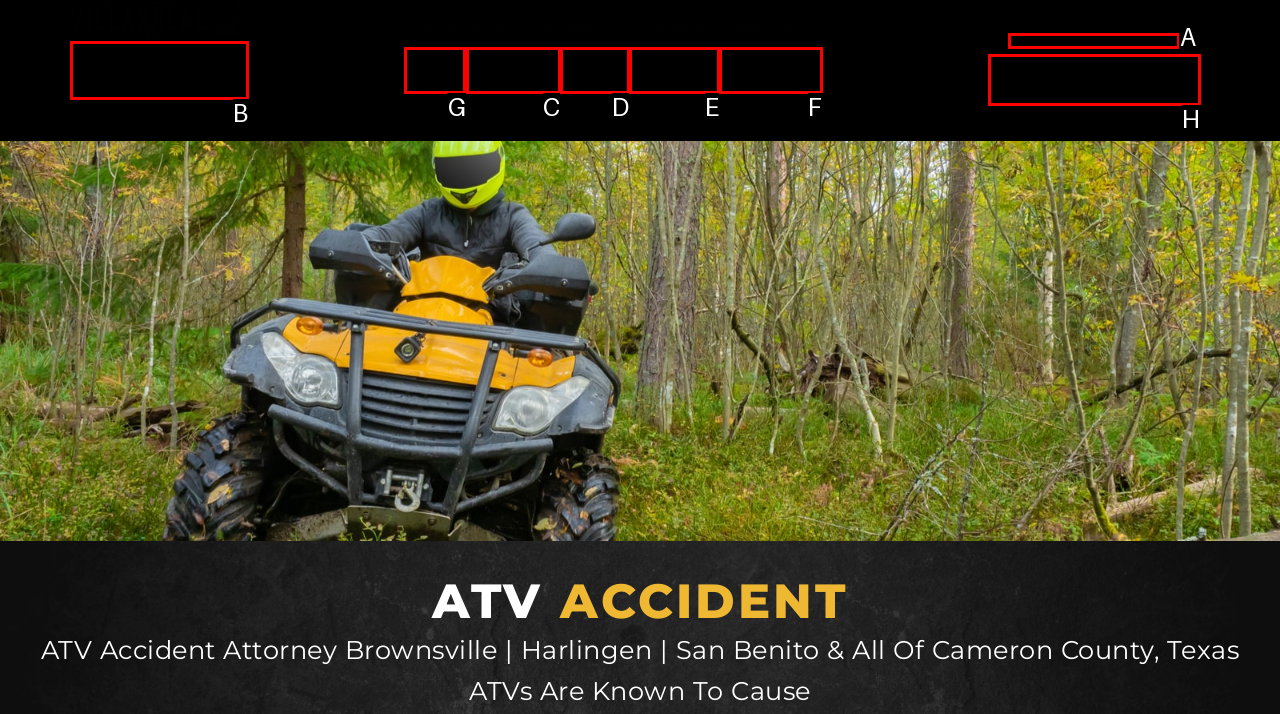Determine which HTML element I should select to execute the task: Click the 'HOME' link
Reply with the corresponding option's letter from the given choices directly.

G